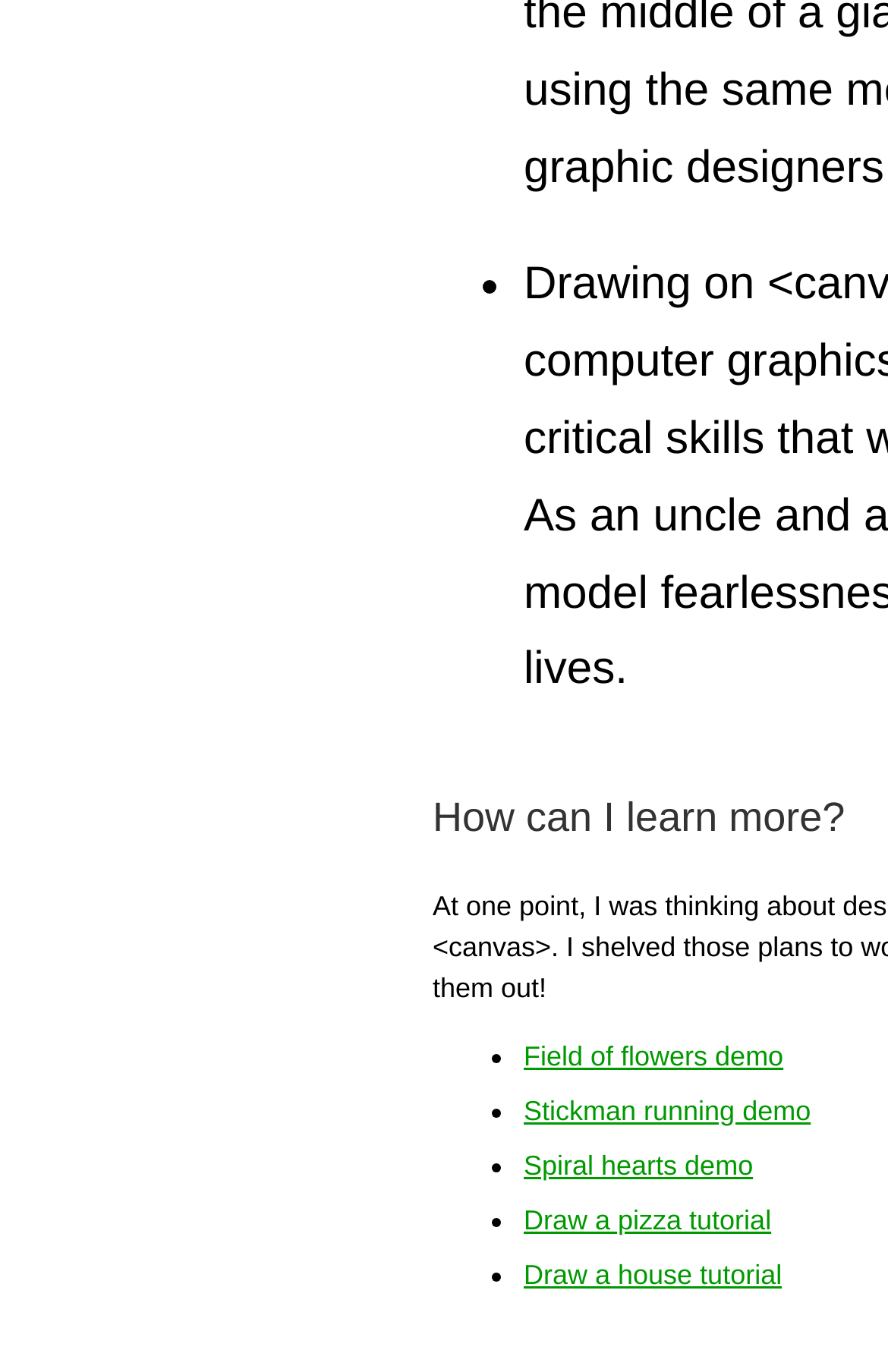How many tutorials are listed?
Give a one-word or short phrase answer based on the image.

2